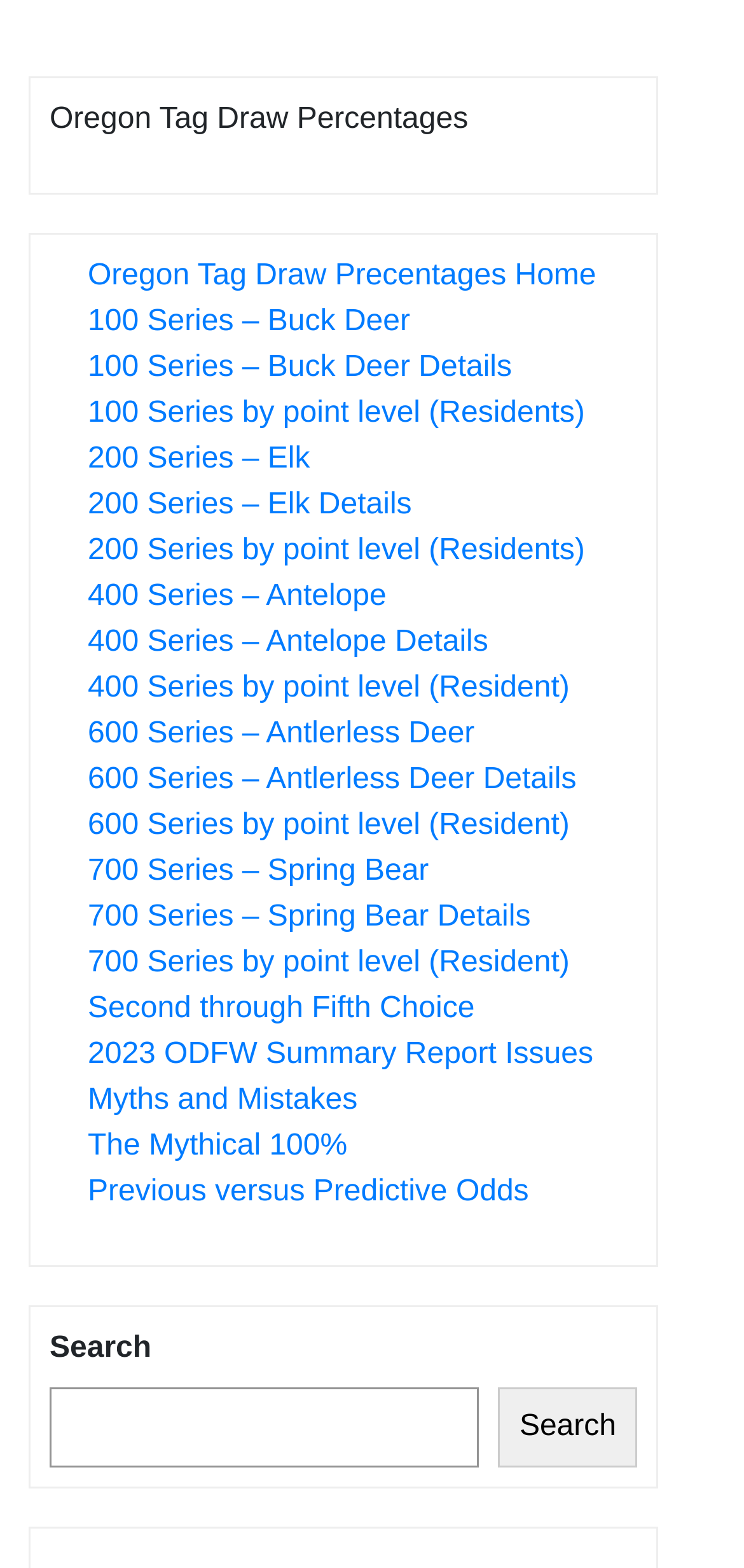Locate the bounding box of the UI element with the following description: "700 Series – Spring Bear".

[0.118, 0.545, 0.576, 0.566]